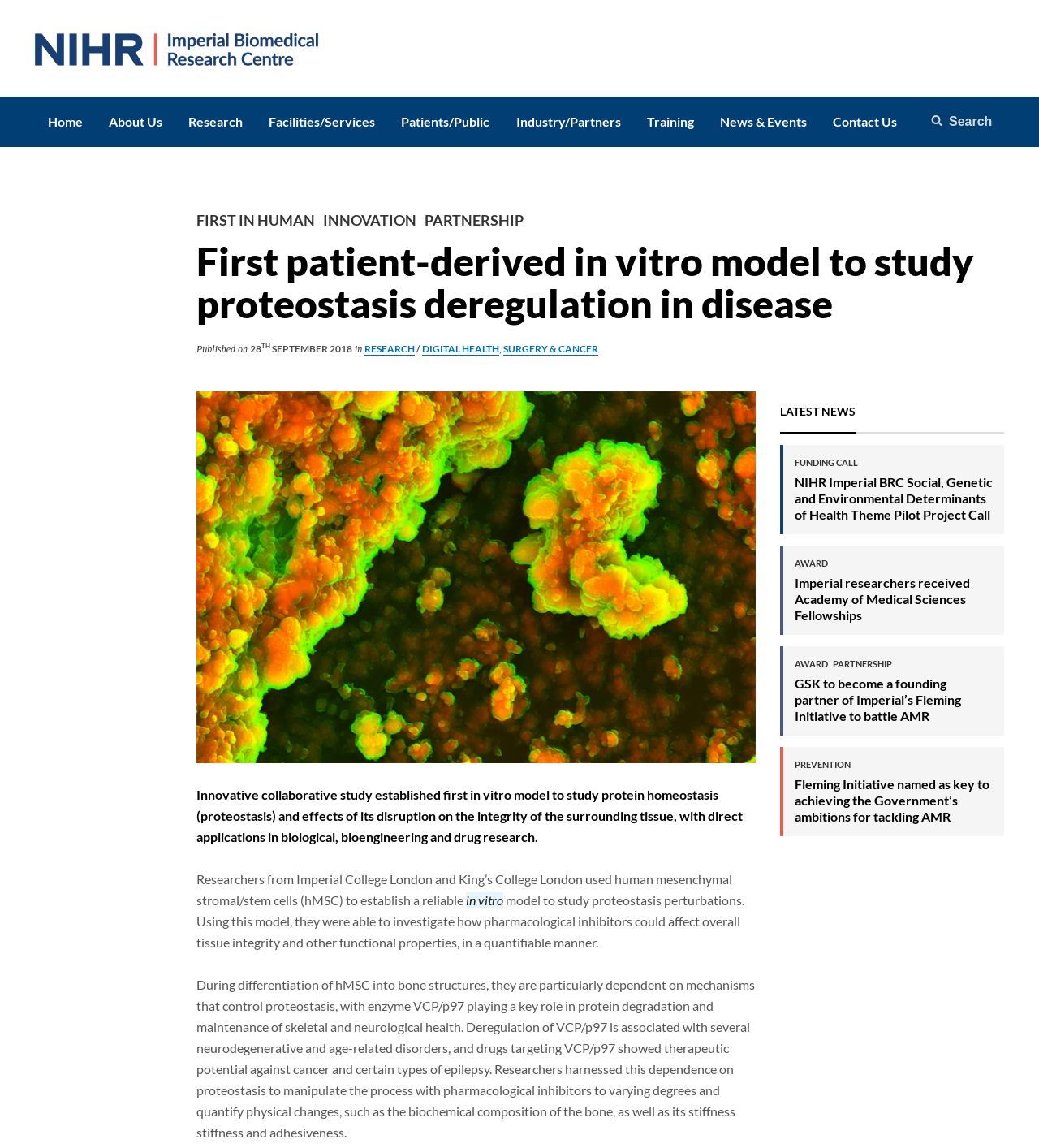Locate the bounding box coordinates of the item that should be clicked to fulfill the instruction: "Search for something".

[0.888, 0.094, 0.966, 0.118]